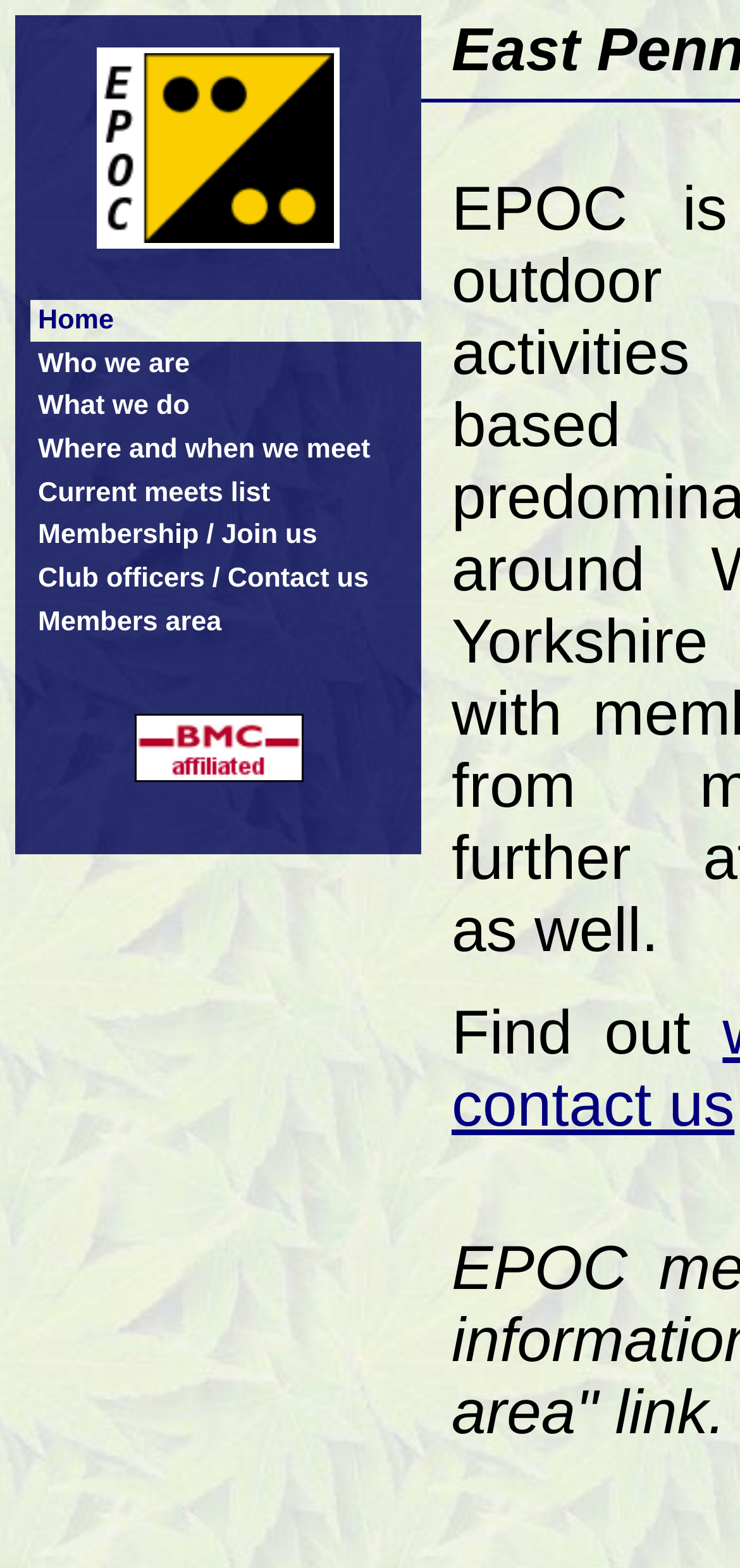Please identify the bounding box coordinates of the area that needs to be clicked to fulfill the following instruction: "check BMC affiliation."

[0.168, 0.489, 0.422, 0.51]